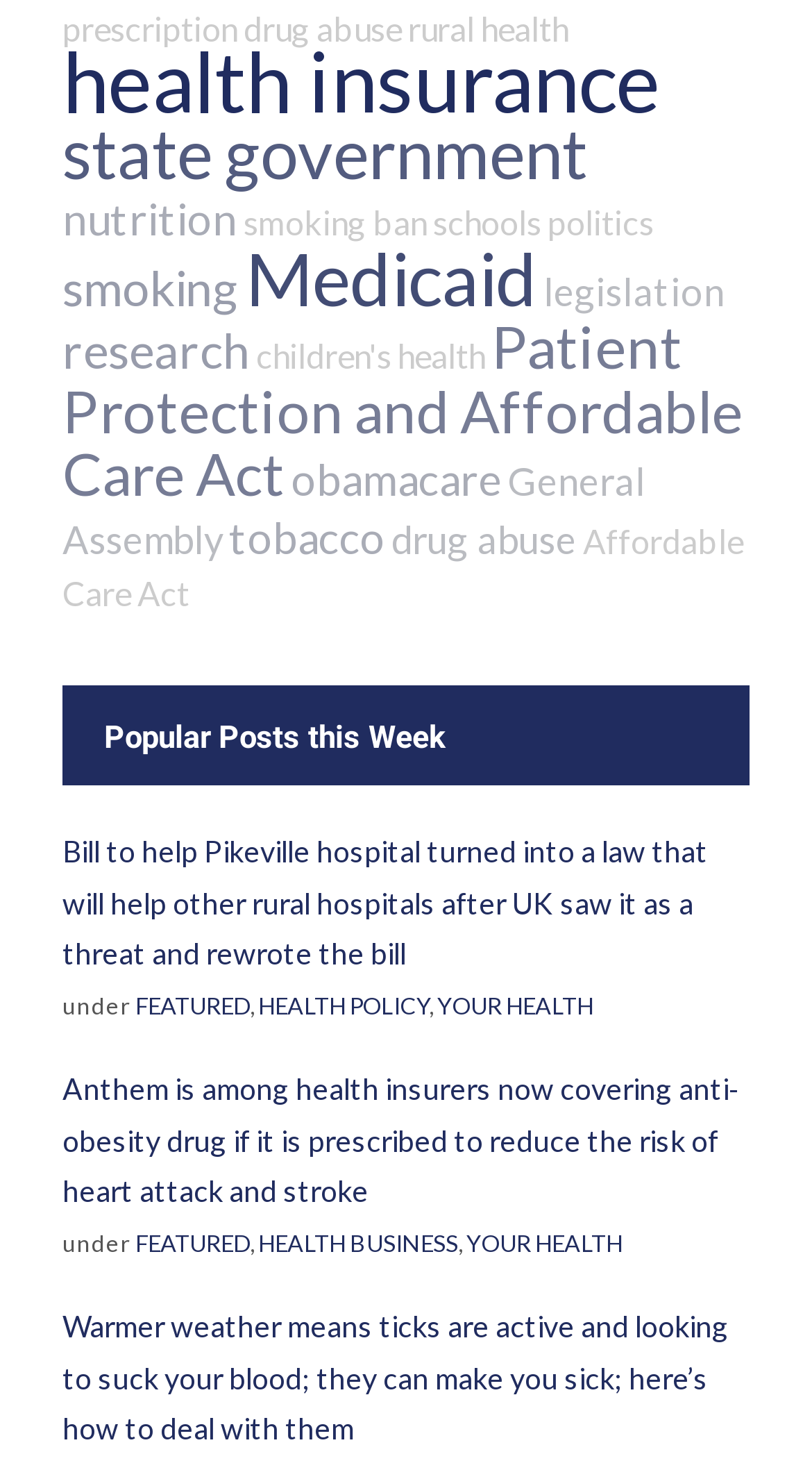What is the purpose of the text 'Popular Posts this Week'?
We need a detailed and exhaustive answer to the question. Please elaborate.

The text 'Popular Posts this Week' is a StaticText element located at the middle of the webpage, and it is likely to indicate that the posts below it are the most popular ones of the week.